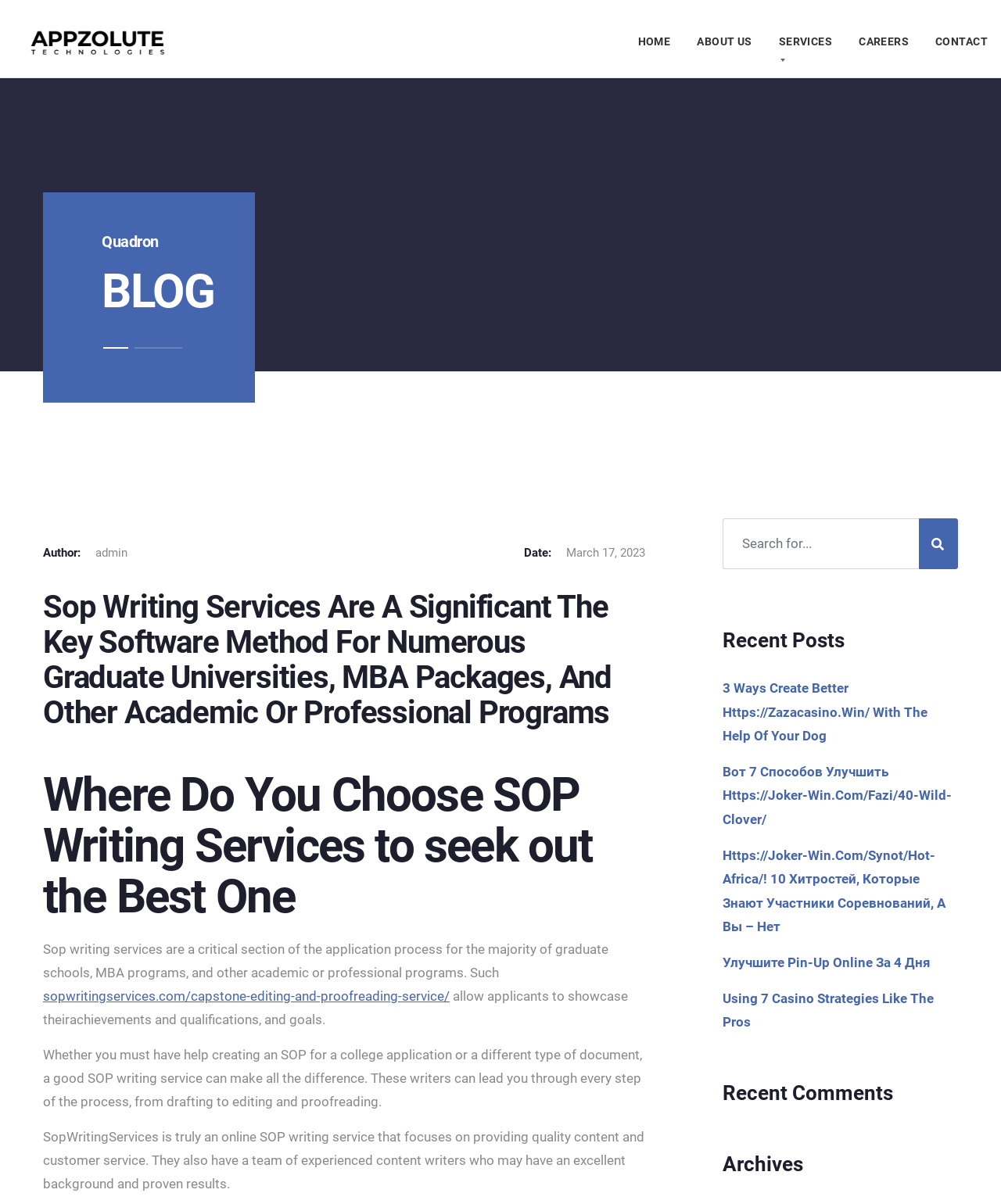Provide the bounding box coordinates for the specified HTML element described in this description: "parent_node: HOME". The coordinates should be four float numbers ranging from 0 to 1, in the format [left, top, right, bottom].

[0.934, 0.799, 0.973, 0.831]